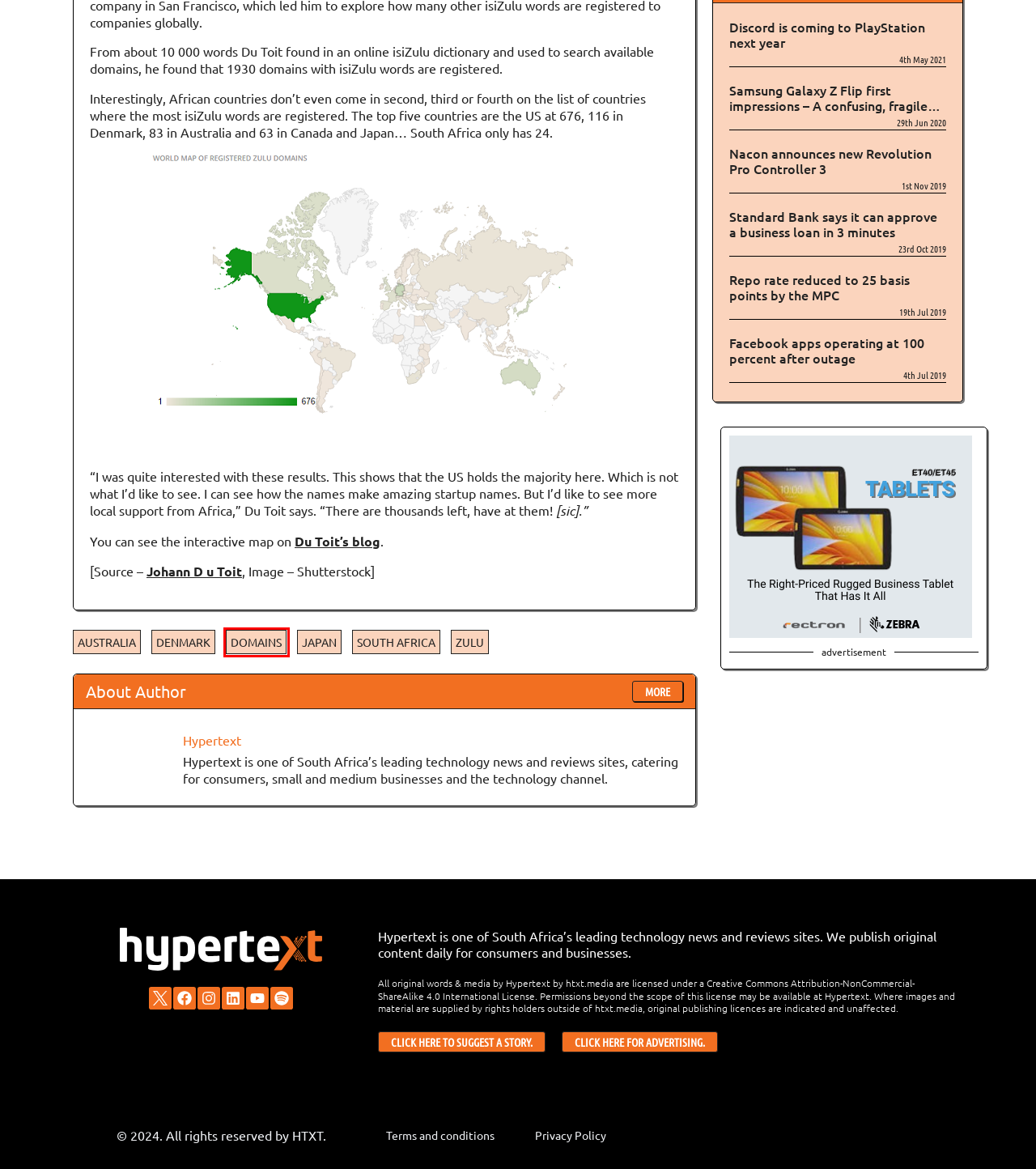Examine the screenshot of the webpage, which has a red bounding box around a UI element. Select the webpage description that best fits the new webpage after the element inside the red bounding box is clicked. Here are the choices:
A. Zulu Archives - Hypertext
B. australia Archives - Hypertext
C. Domains Archives - Hypertext
D. Japan Archives - Hypertext
E. Repo rate reduced to 25 basis points by the MPC - Hypertext
F. Discord is coming to PlayStation next year - Hypertext
G. Denmark Archives - Hypertext
H. Privacy Policy - Hypertext

C